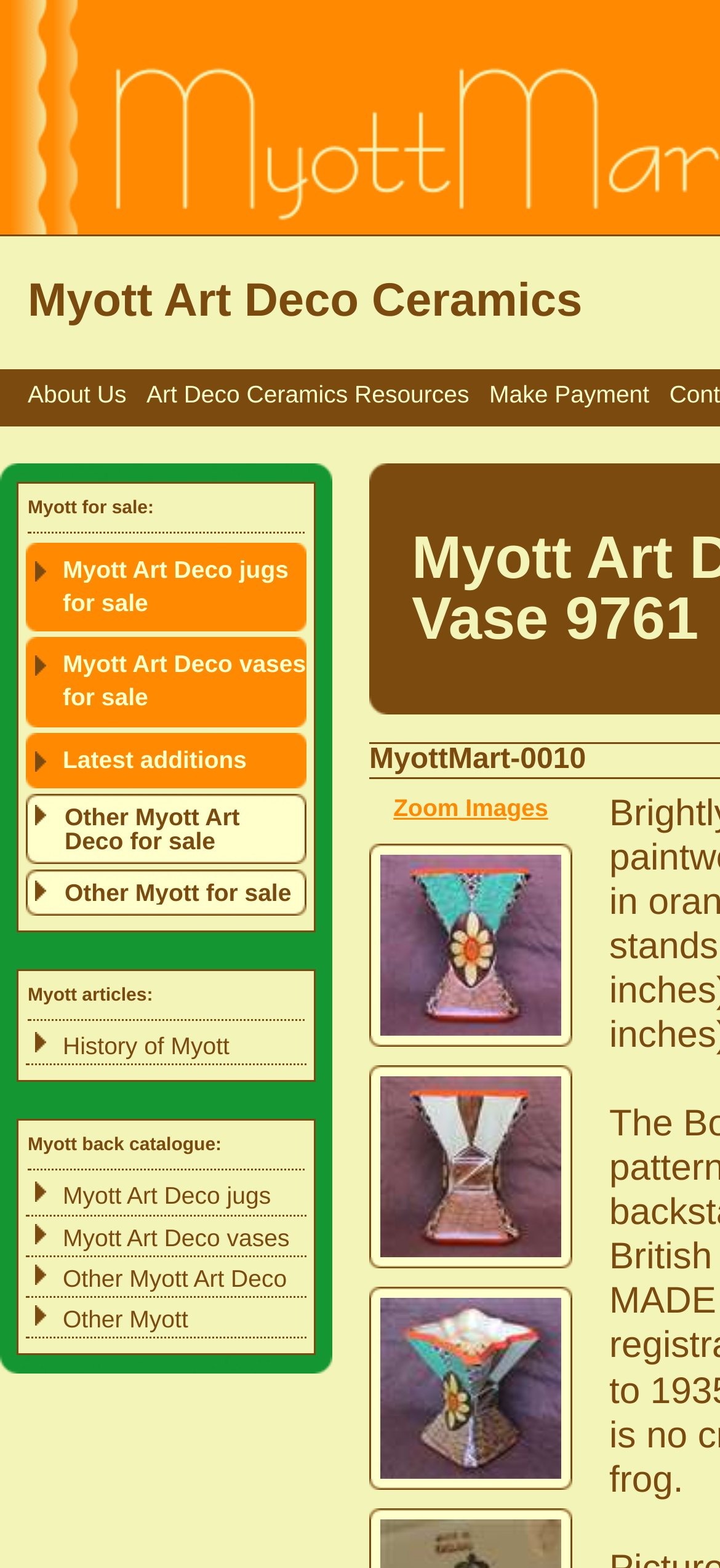Provide a one-word or short-phrase response to the question:
What type of ceramics are featured on the webpage?

Art Deco Ceramics